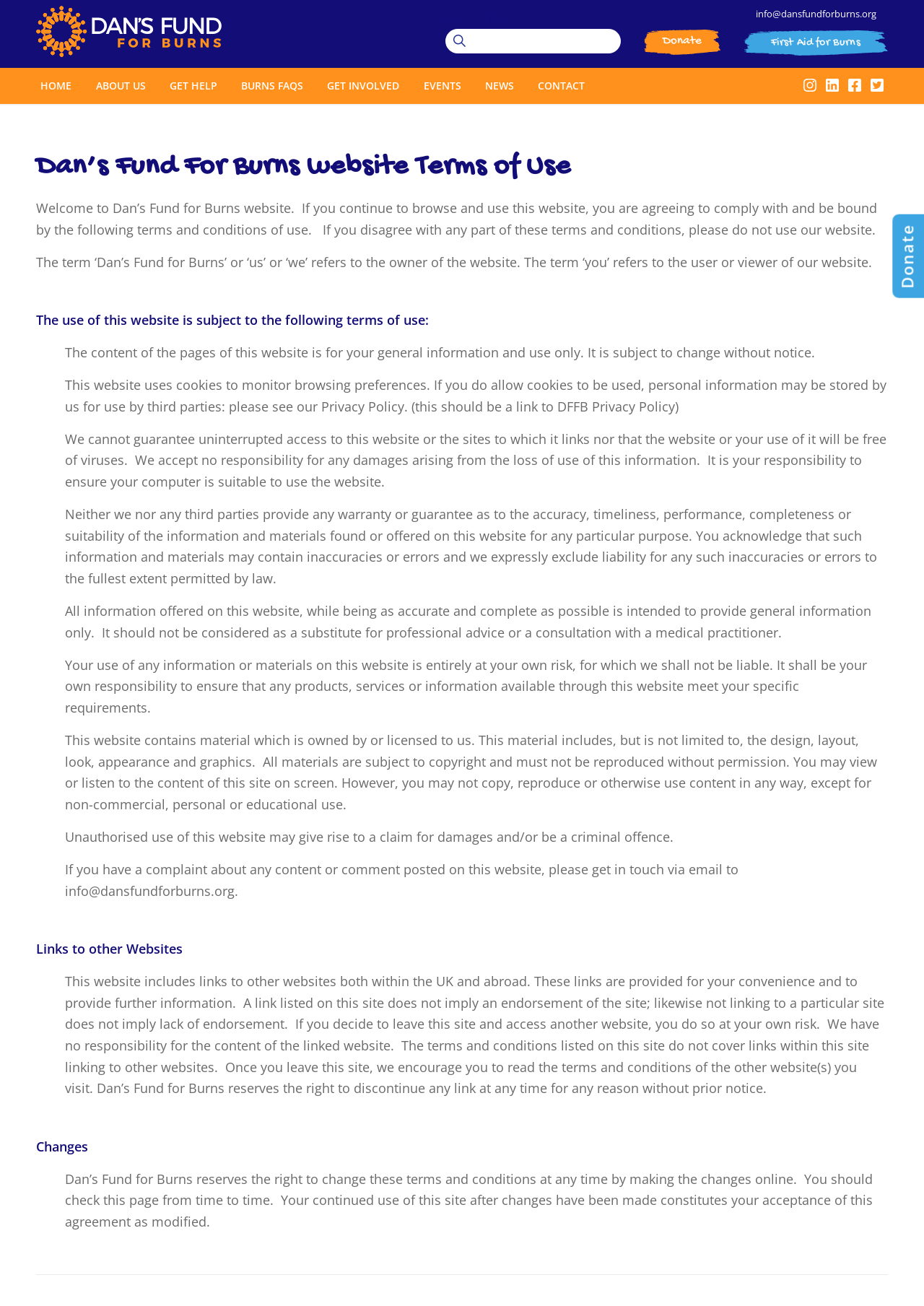What is the email address to contact for complaints?
Give a one-word or short-phrase answer derived from the screenshot.

info@dansfundforburns.org